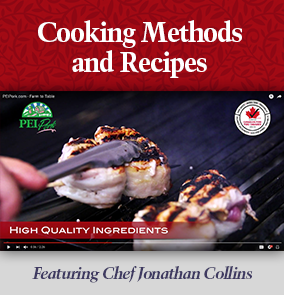Answer briefly with one word or phrase:
What is displayed at the top of the video?

Title